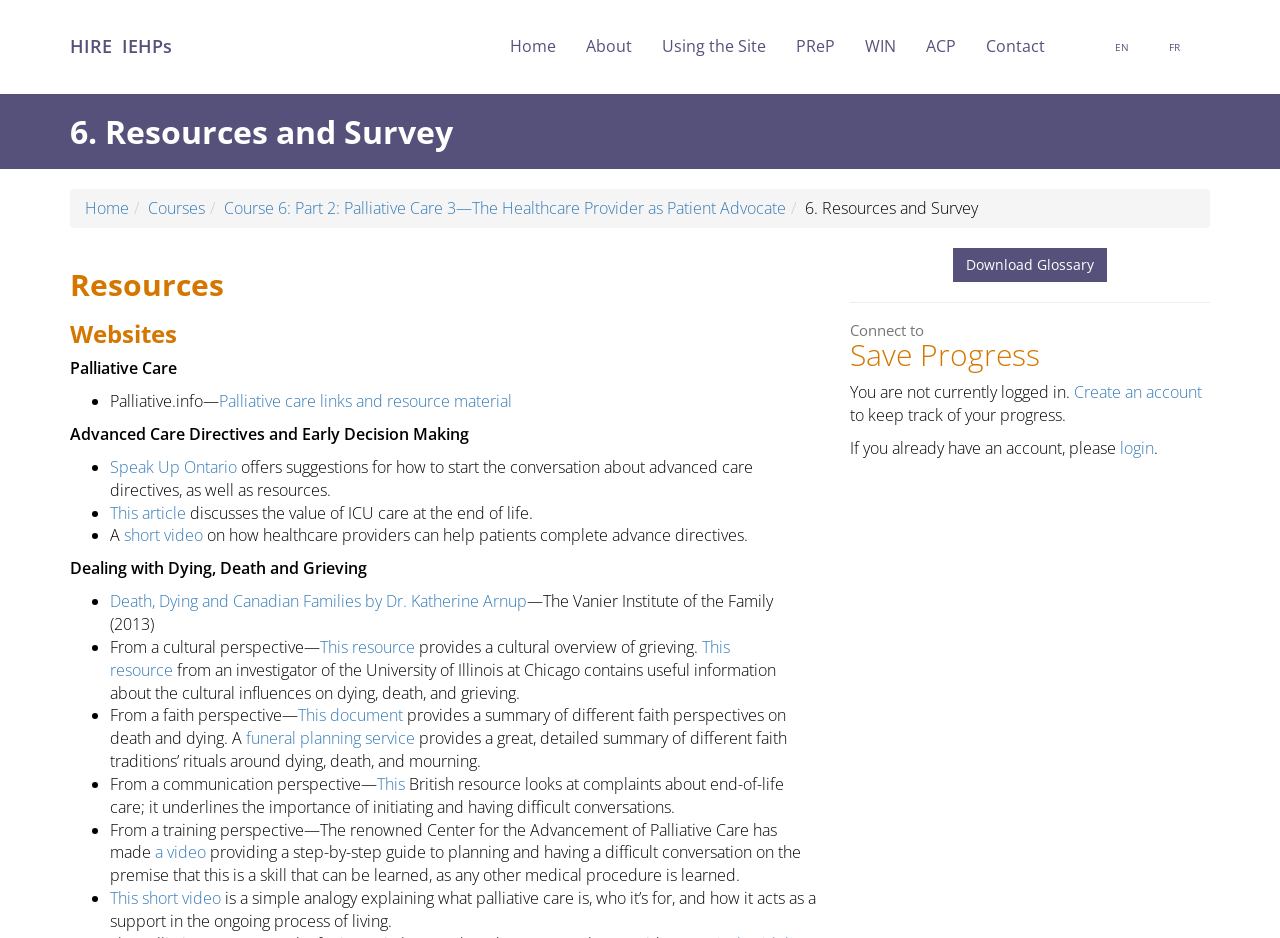How many links are there in the Resources section?
Please interpret the details in the image and answer the question thoroughly.

I counted the number of links under the 'Resources' heading, starting from 'Palliative.info—' and ending at 'a short video', and found 14 links.